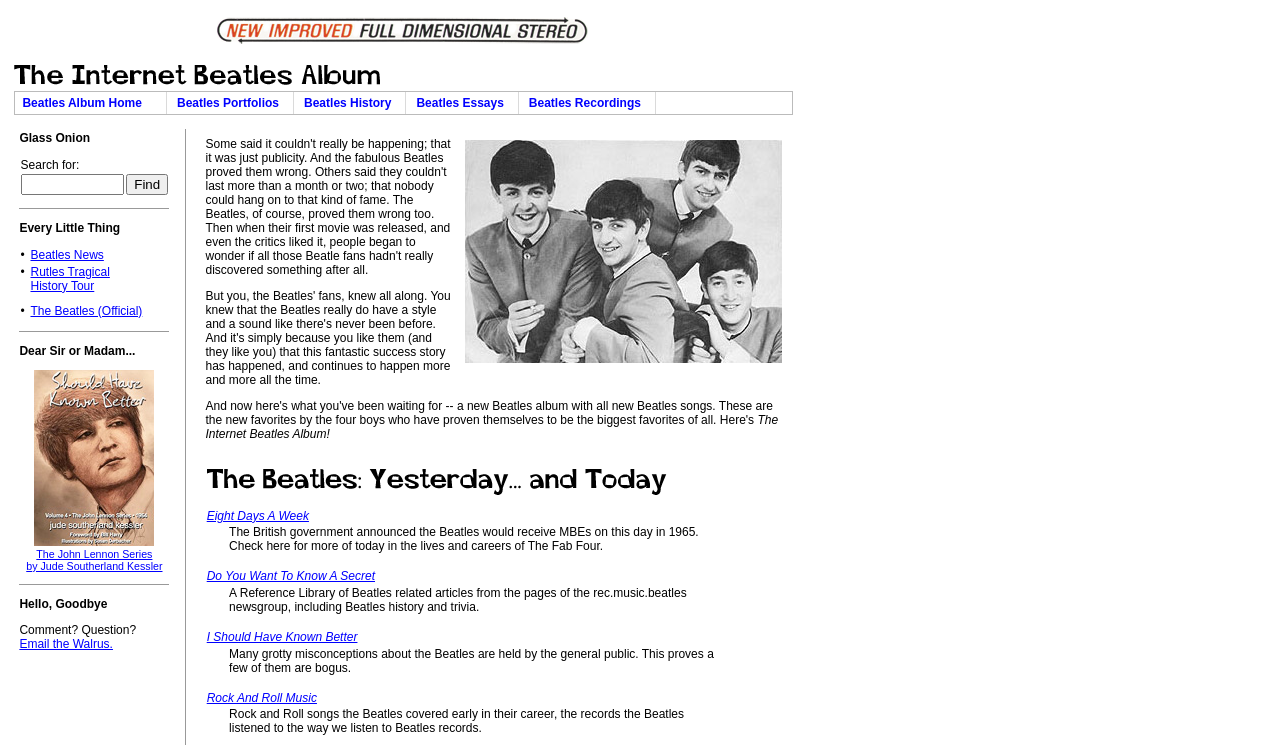Can you determine the bounding box coordinates of the area that needs to be clicked to fulfill the following instruction: "Check the Beatles Recordings"?

[0.408, 0.124, 0.512, 0.153]